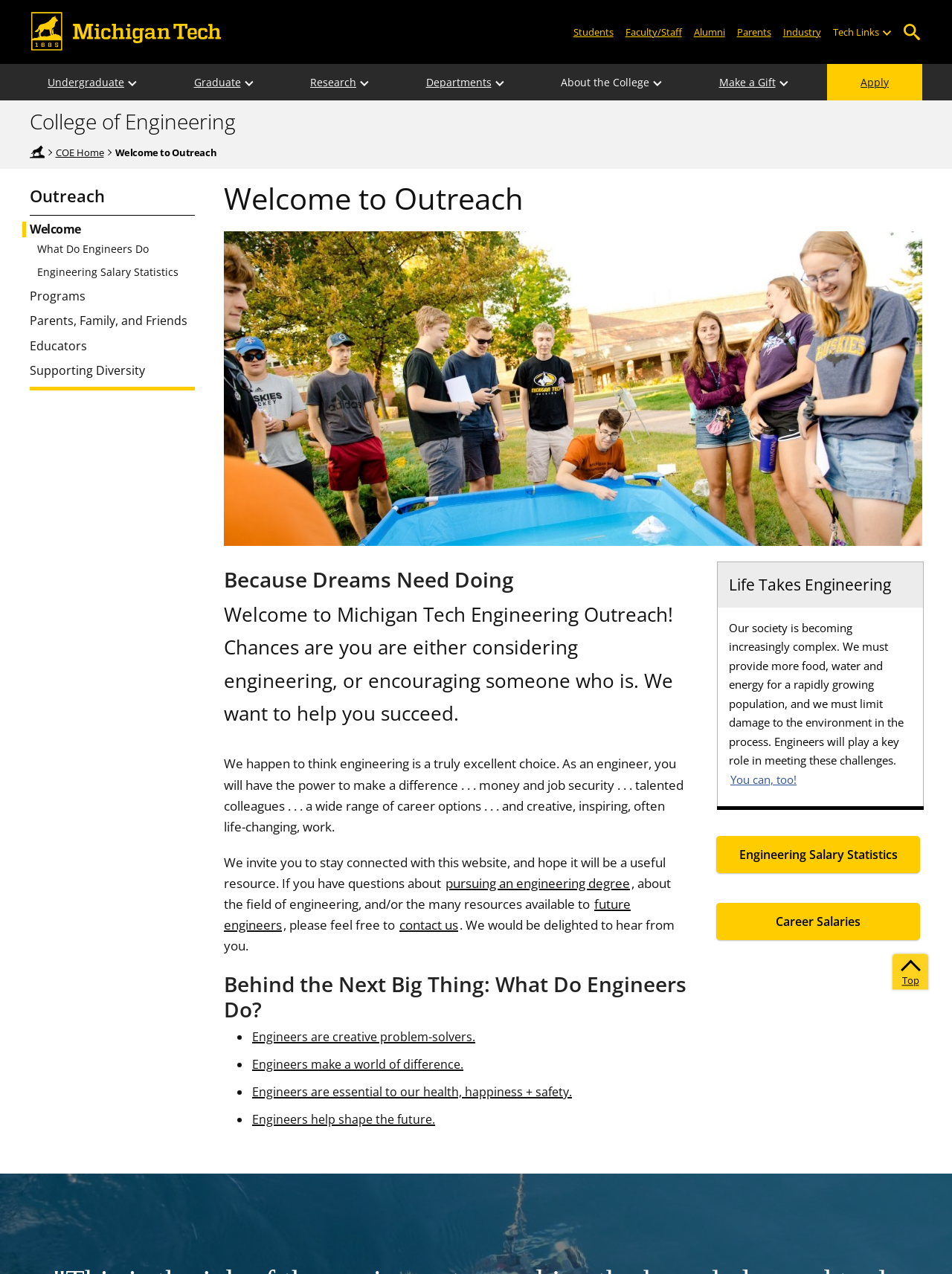Describe every aspect of the webpage comprehensively.

The webpage is the Michigan Tech Engineering Outreach website, which aims to provide resources and information for individuals considering engineering as a career path. At the top left corner, there is a Michigan Tech logo, and next to it, a navigation menu with links to different audiences, including students, faculty/staff, alumni, parents, and industry. Below the logo, there is a search button and a main navigation menu with links to undergraduate, graduate, research, departments, and other college-related pages.

The main content of the webpage is divided into two sections. On the left side, there is a navigation bar with links to outreach-related pages, including welcome, programs, and supporting diversity. Below the navigation bar, there is a heading "Welcome to Outreach" and a brief introduction to the outreach program.

On the right side, there is a large image of students experimenting with foam boats during orientation. Below the image, there is a section with a heading "Because Dreams Need Doing" and a brief introduction to the benefits of pursuing an engineering degree. The section also includes links to resources for future engineers and a contact us link.

Further down the page, there is a section with a heading "Behind the Next Big Thing: What Do Engineers Do?" which lists the various roles and responsibilities of engineers. Next to this section, there is a sidebar with a heading "Life Takes Engineering" and a brief introduction to the importance of engineers in addressing societal challenges. The sidebar also includes links to engineering salary statistics and career salaries.

At the bottom of the page, there is a link to the top of the page. Overall, the webpage provides a wealth of information and resources for individuals interested in pursuing a career in engineering.